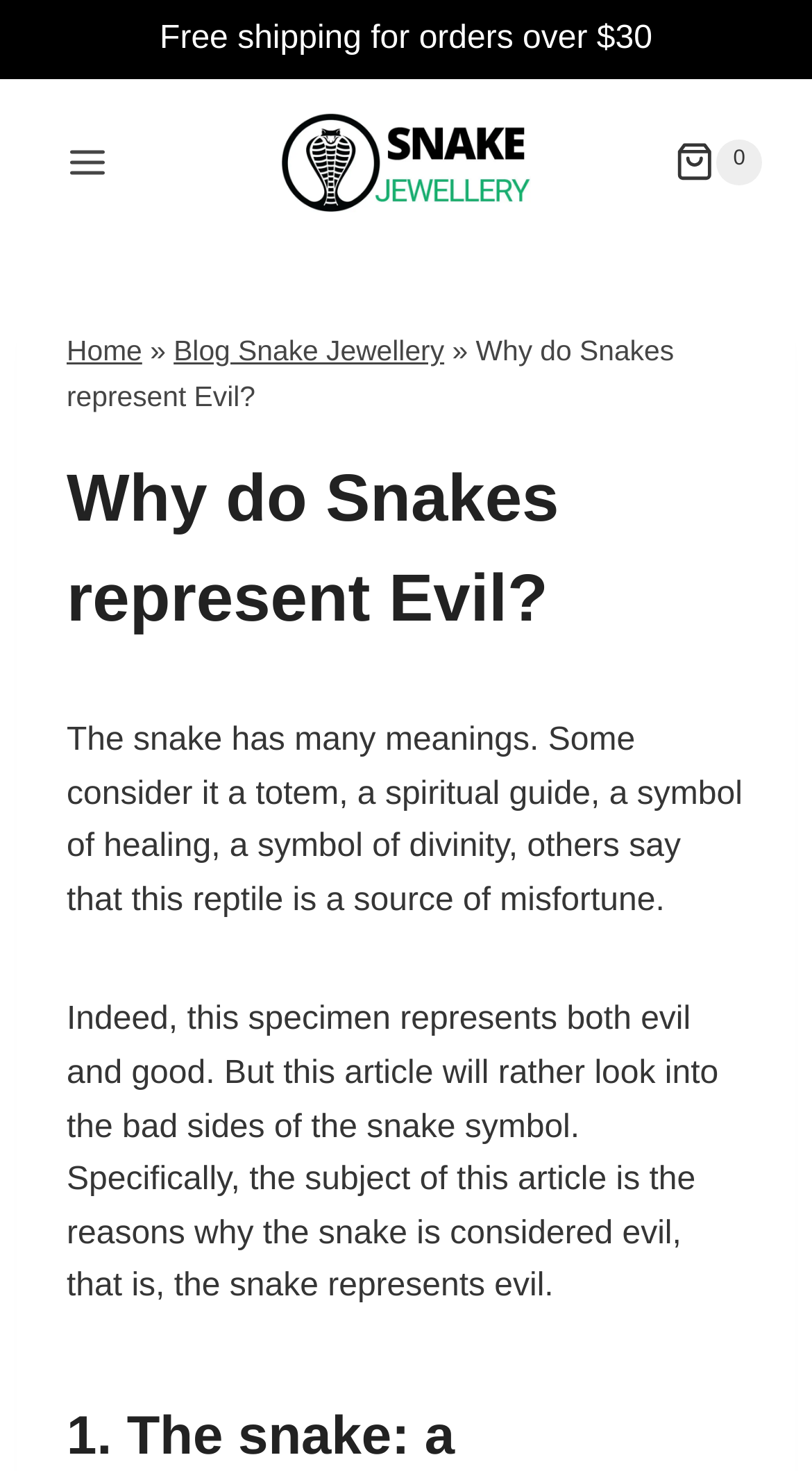Refer to the element description alt="CoursesXpert_Logo" and identify the corresponding bounding box in the screenshot. Format the coordinates as (top-left x, top-left y, bottom-right x, bottom-right y) with values in the range of 0 to 1.

None